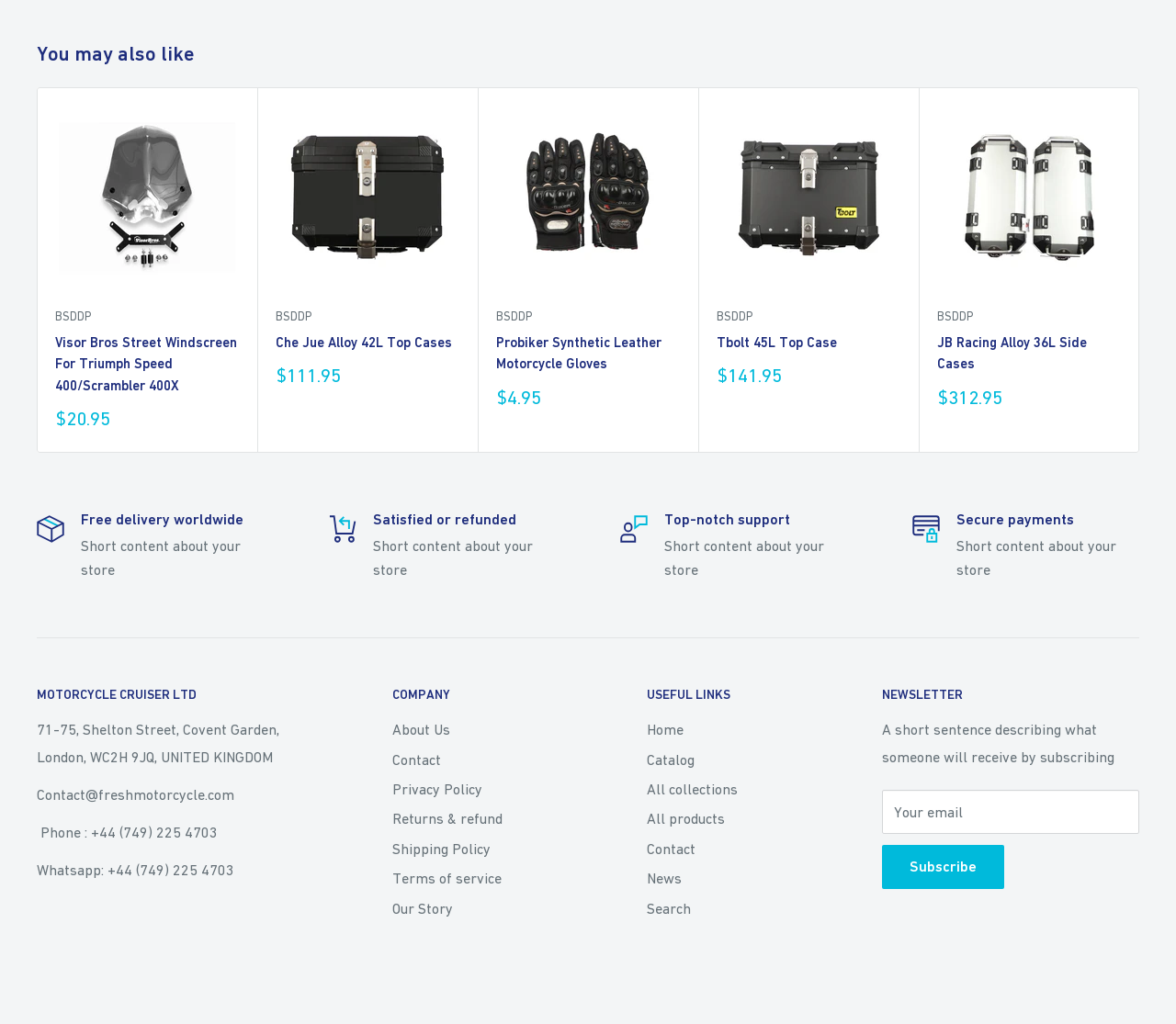Please determine the bounding box coordinates for the UI element described here. Use the format (top-left x, top-left y, bottom-right x, bottom-right y) with values bounded between 0 and 1: parent_node: BSDDP aria-label="Next"

[0.955, 0.248, 0.982, 0.279]